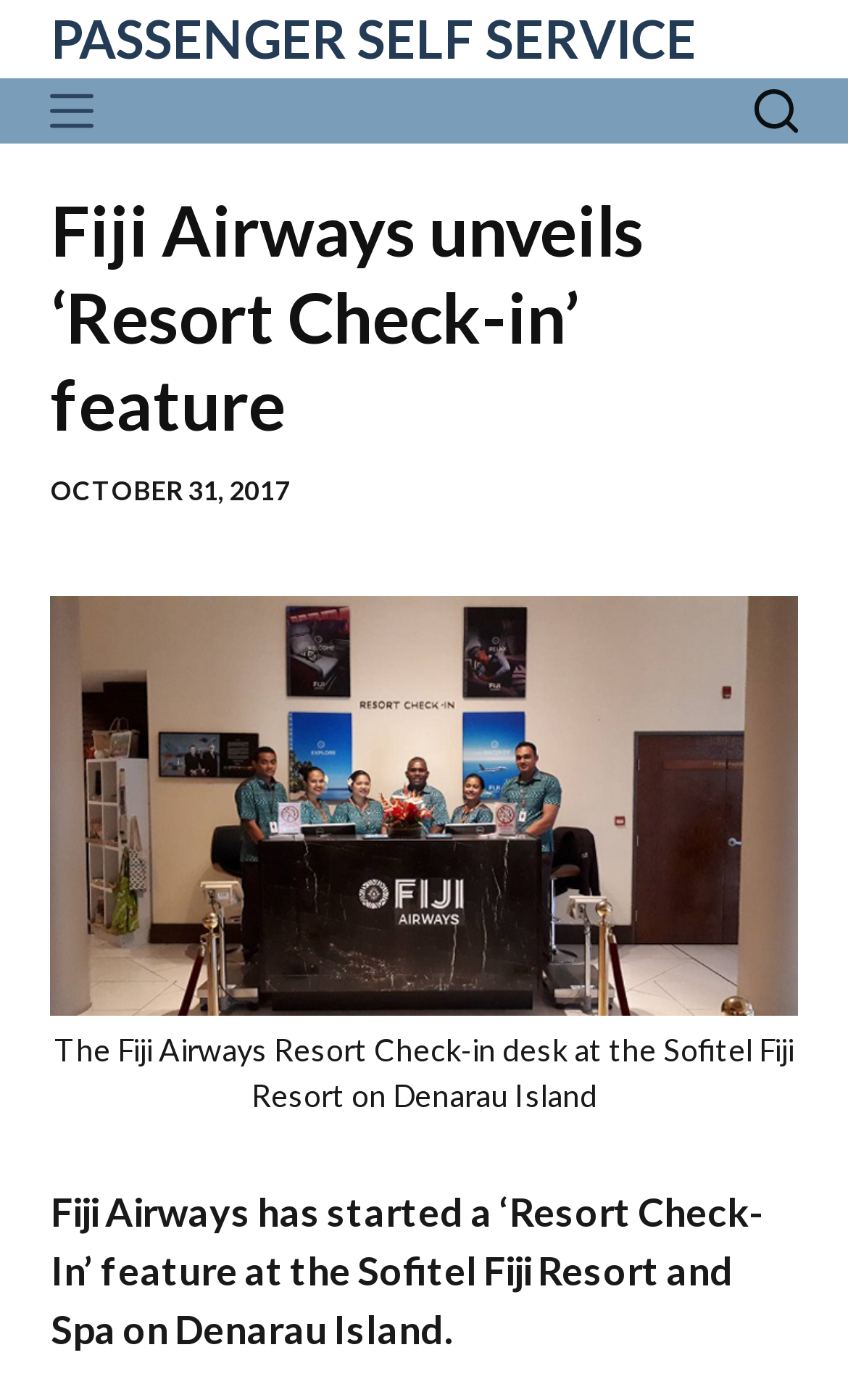Can you specify the bounding box coordinates of the area that needs to be clicked to fulfill the following instruction: "Click the 'PASSENGER SELF SERVICE' link"?

[0.06, 0.005, 0.822, 0.05]